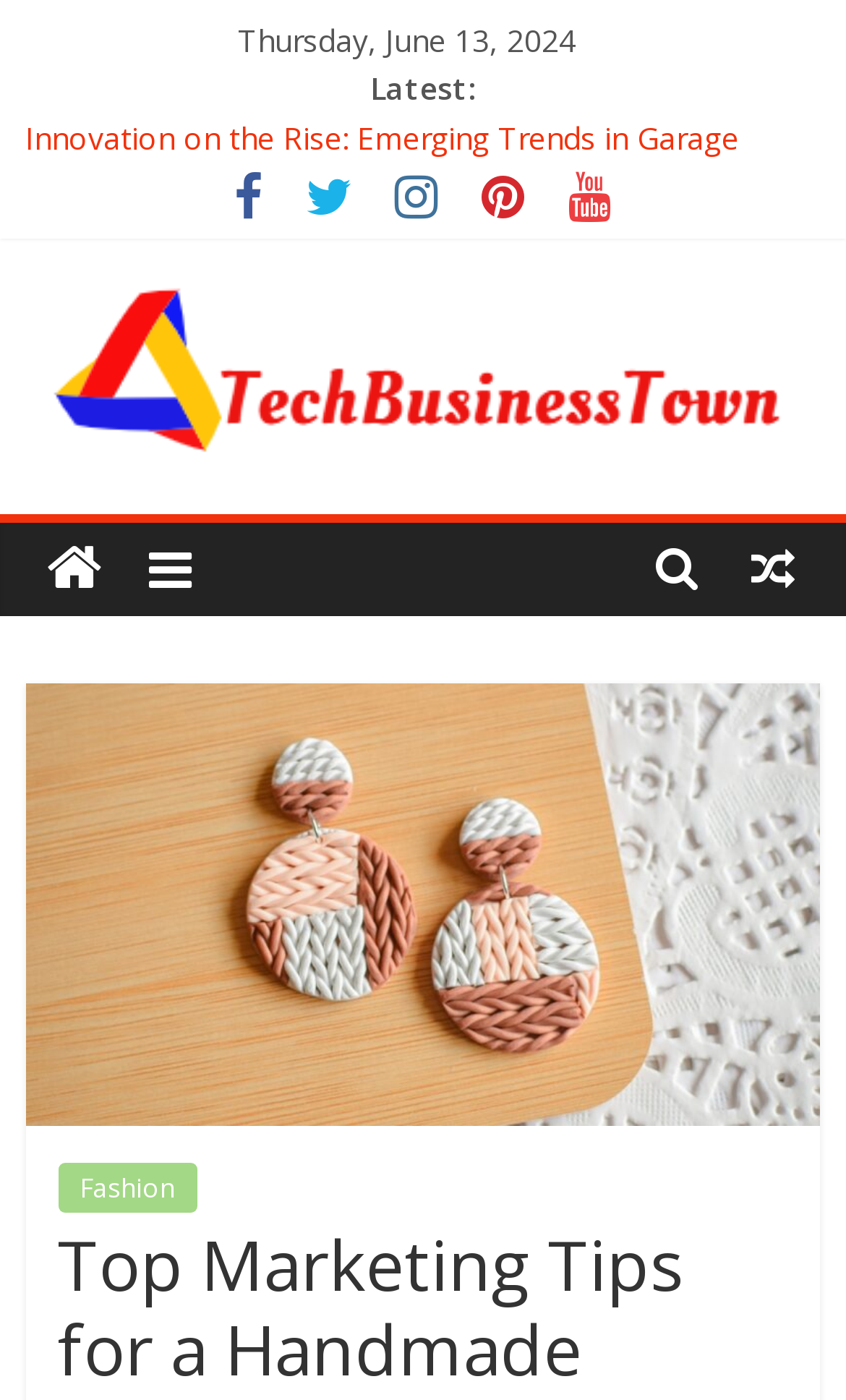Can you identify the bounding box coordinates of the clickable region needed to carry out this instruction: 'Browse the Fashion section'? The coordinates should be four float numbers within the range of 0 to 1, stated as [left, top, right, bottom].

[0.068, 0.83, 0.233, 0.866]